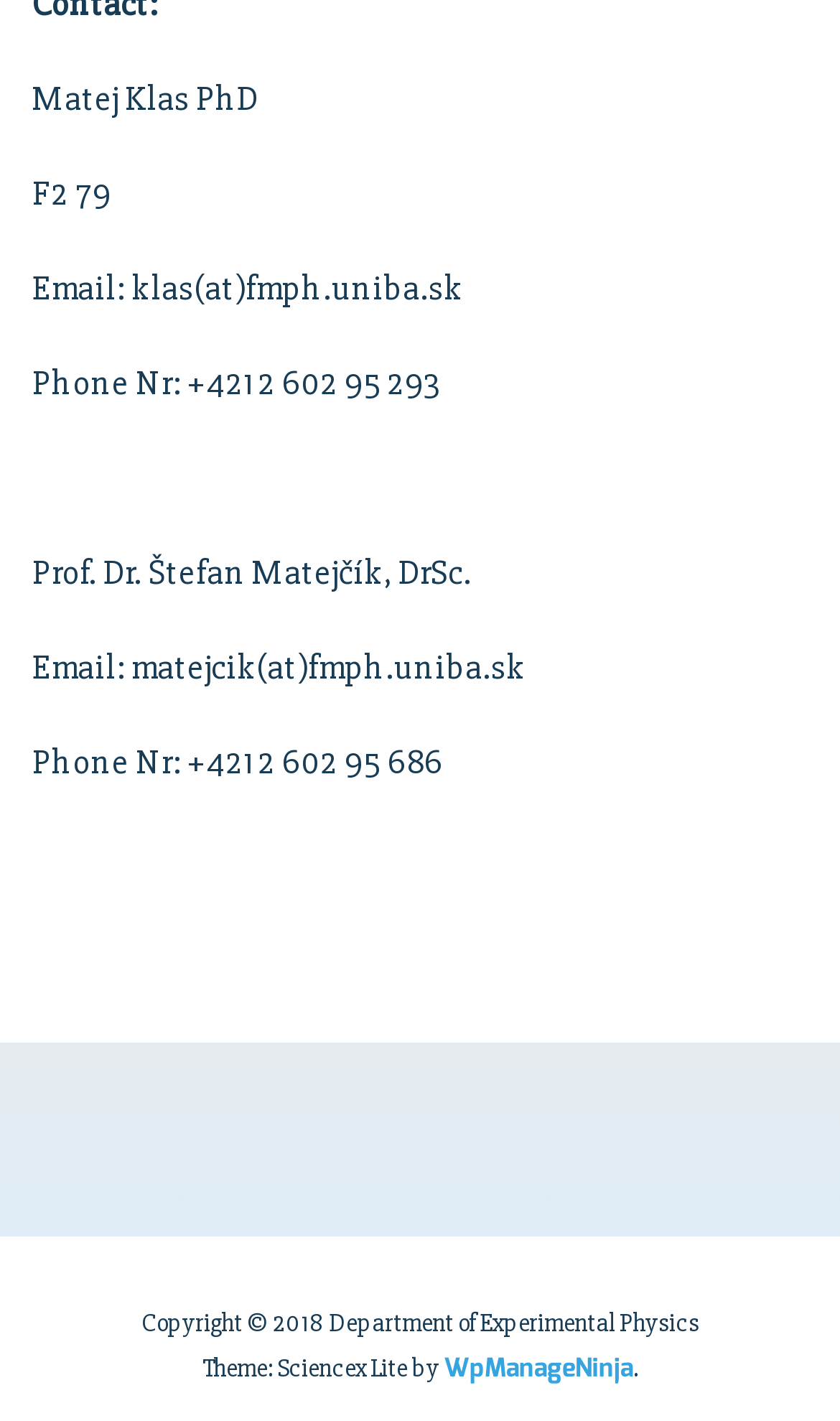What is the department mentioned?
From the image, respond with a single word or phrase.

Department of Experimental Physics